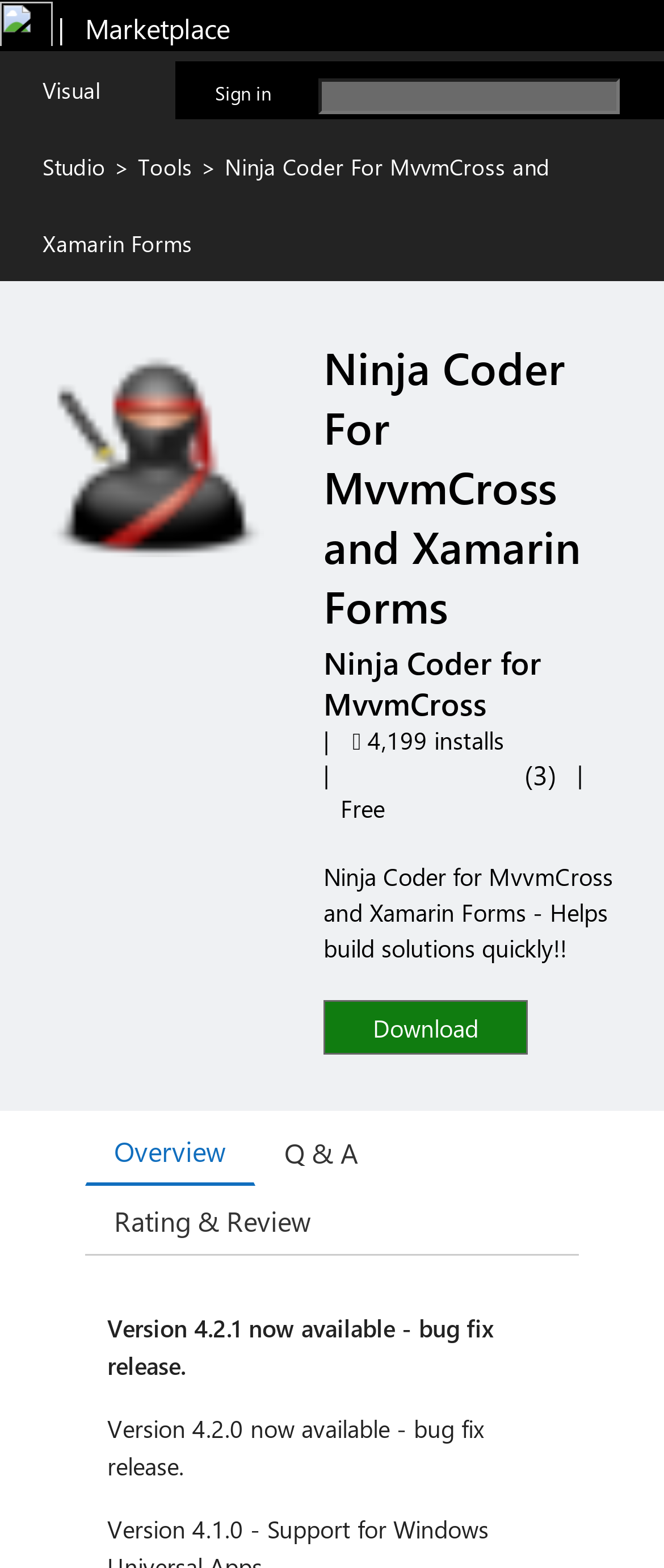Locate the UI element that matches the description Q & A in the webpage screenshot. Return the bounding box coordinates in the format (top-left x, top-left y, bottom-right x, bottom-right y), with values ranging from 0 to 1.

[0.385, 0.713, 0.582, 0.756]